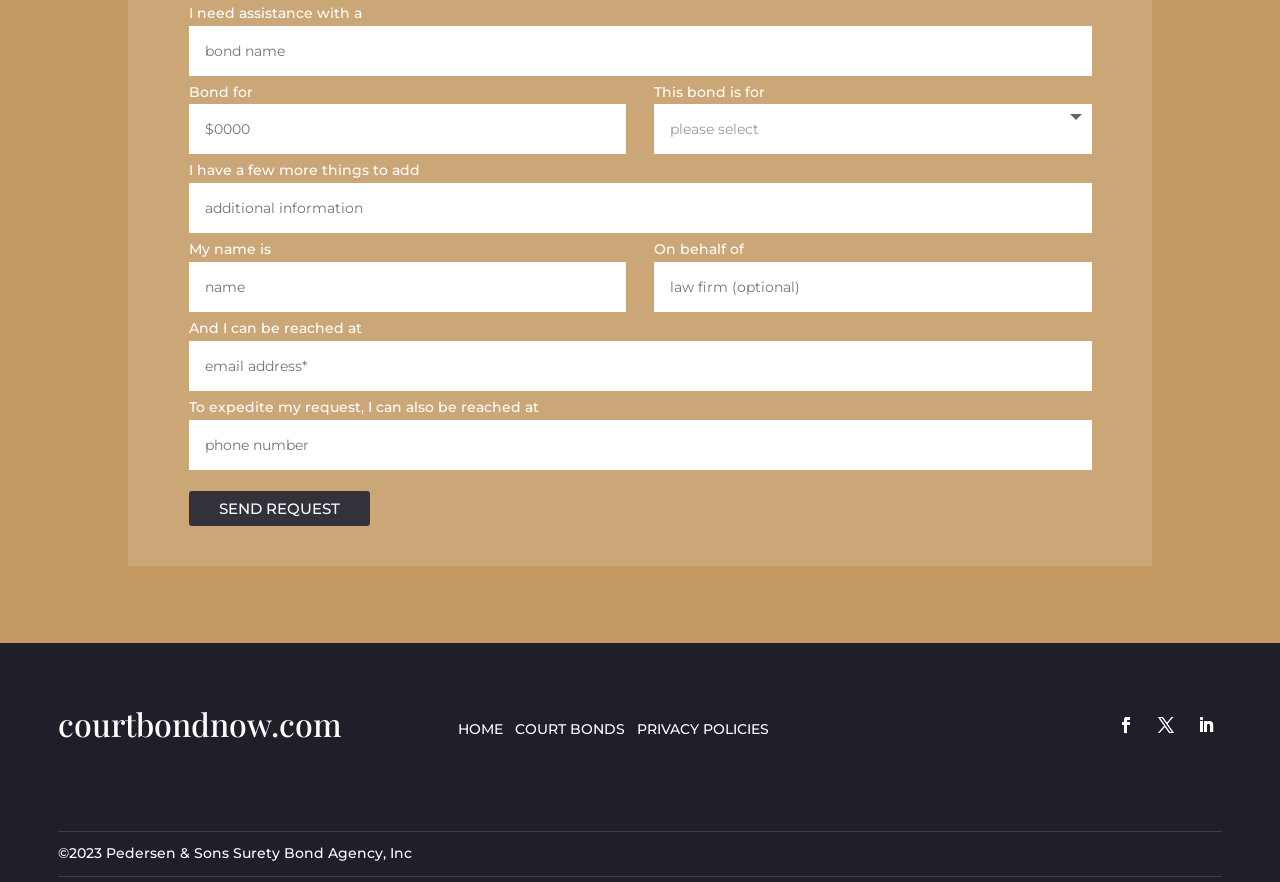Specify the bounding box coordinates of the element's area that should be clicked to execute the given instruction: "go to home page". The coordinates should be four float numbers between 0 and 1, i.e., [left, top, right, bottom].

[0.357, 0.816, 0.396, 0.836]